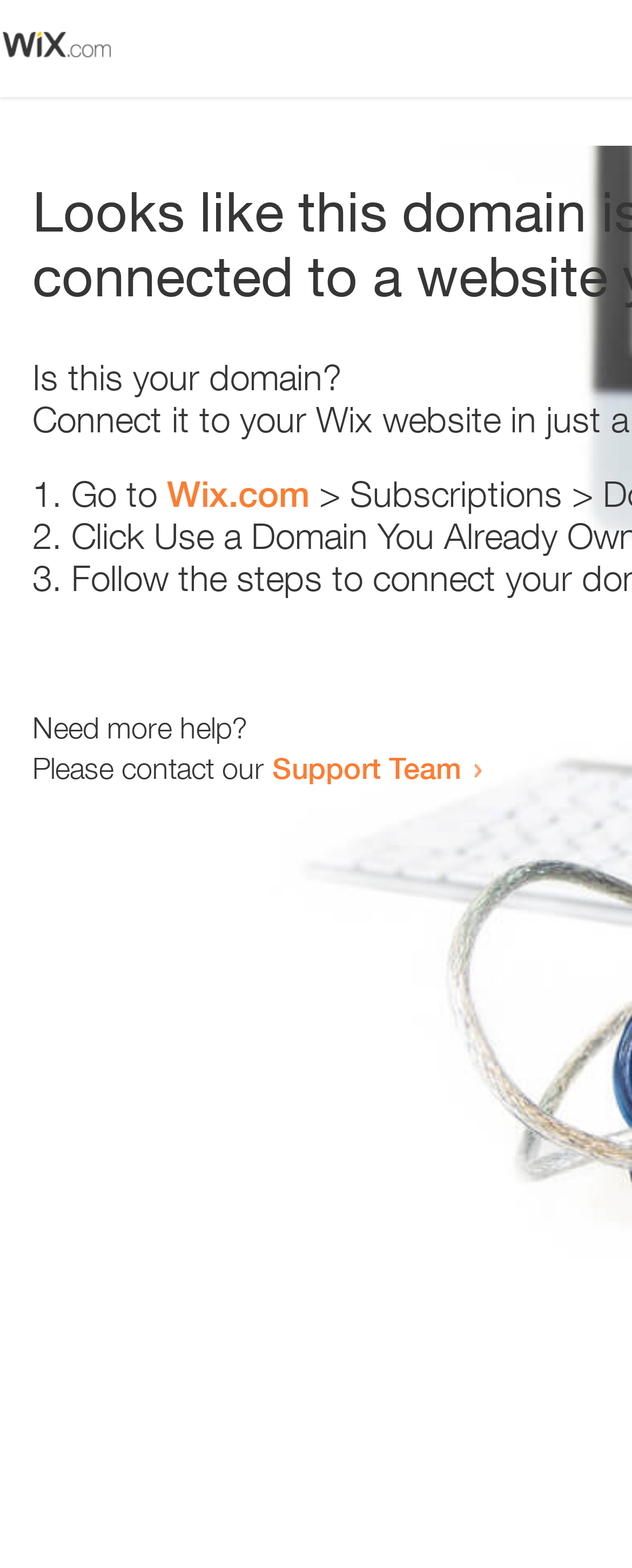Using the given element description, provide the bounding box coordinates (top-left x, top-left y, bottom-right x, bottom-right y) for the corresponding UI element in the screenshot: Wix.com

[0.264, 0.302, 0.49, 0.328]